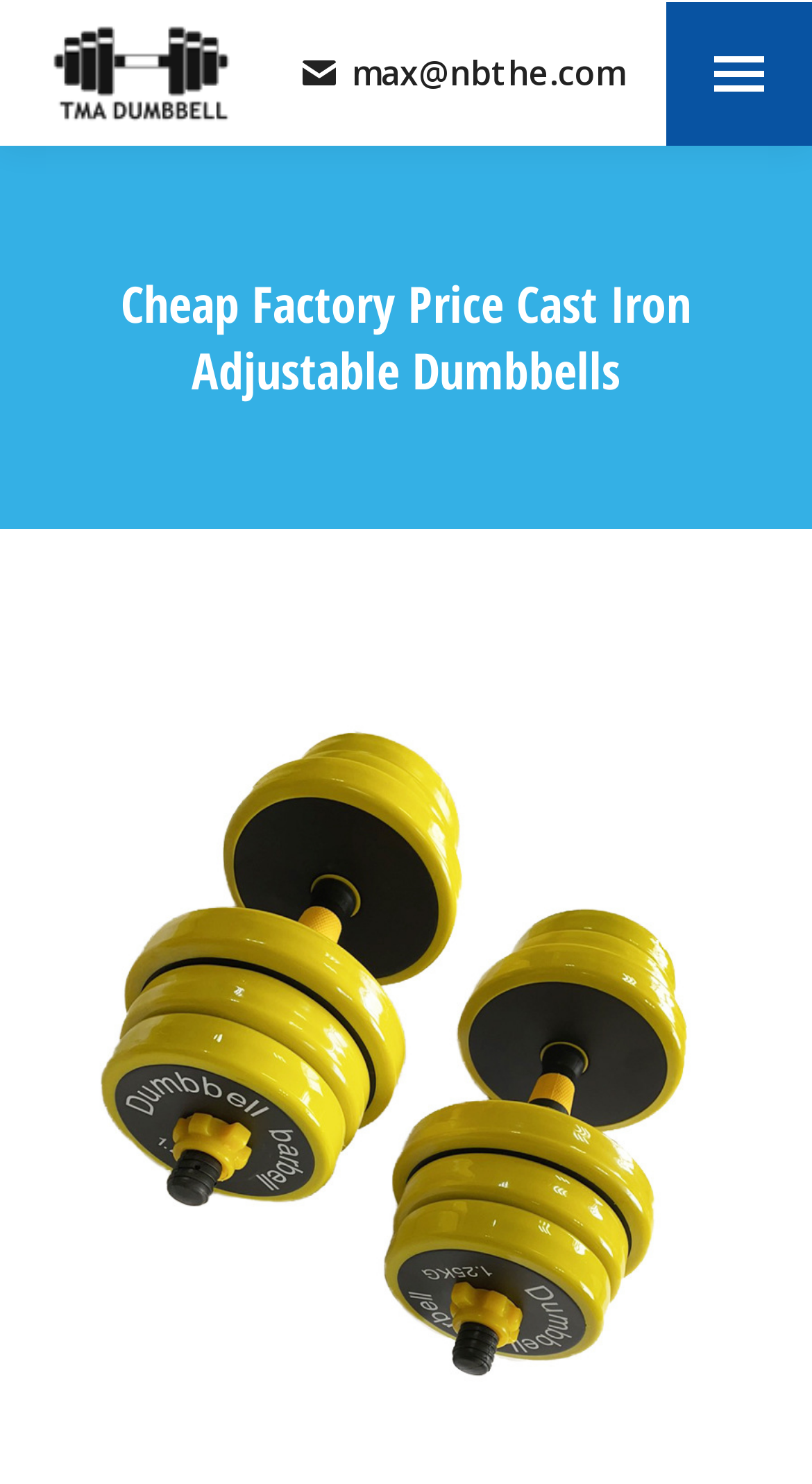Describe all the visual and textual components of the webpage comprehensively.

The webpage is about cast iron dumbbells, specifically highlighting their features and applications. At the top-right corner, there is a mobile menu icon. Below it, there is a link with a lengthy text describing the suppliers and manufacturers of dumbbells, accompanied by an image. 

On the left side, there is a heading that reads "Cheap Factory Price Cast Iron Adjustable Dumbbells", which is the main title of the page. To the right of this heading, there is a static text "You are here:".

At the bottom-right corner, there is a link with an arrow icon, labeled "Go to Top", which likely takes the user back to the top of the page. Additionally, there is an email address "max@nbthe.com" displayed on the page, possibly for contact purposes.